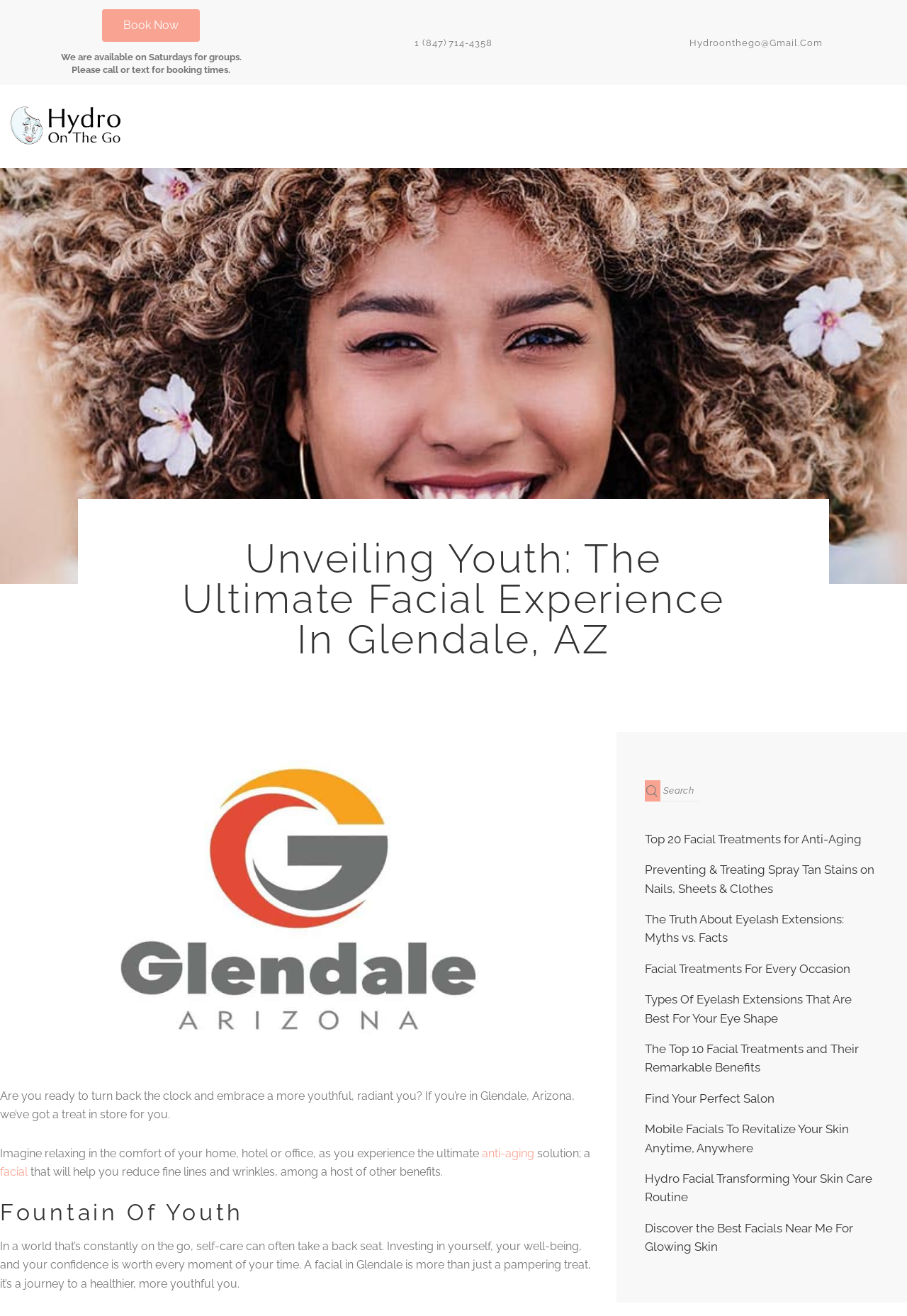Find the bounding box coordinates for the area that should be clicked to accomplish the instruction: "Call the phone number".

[0.345, 0.029, 0.655, 0.036]